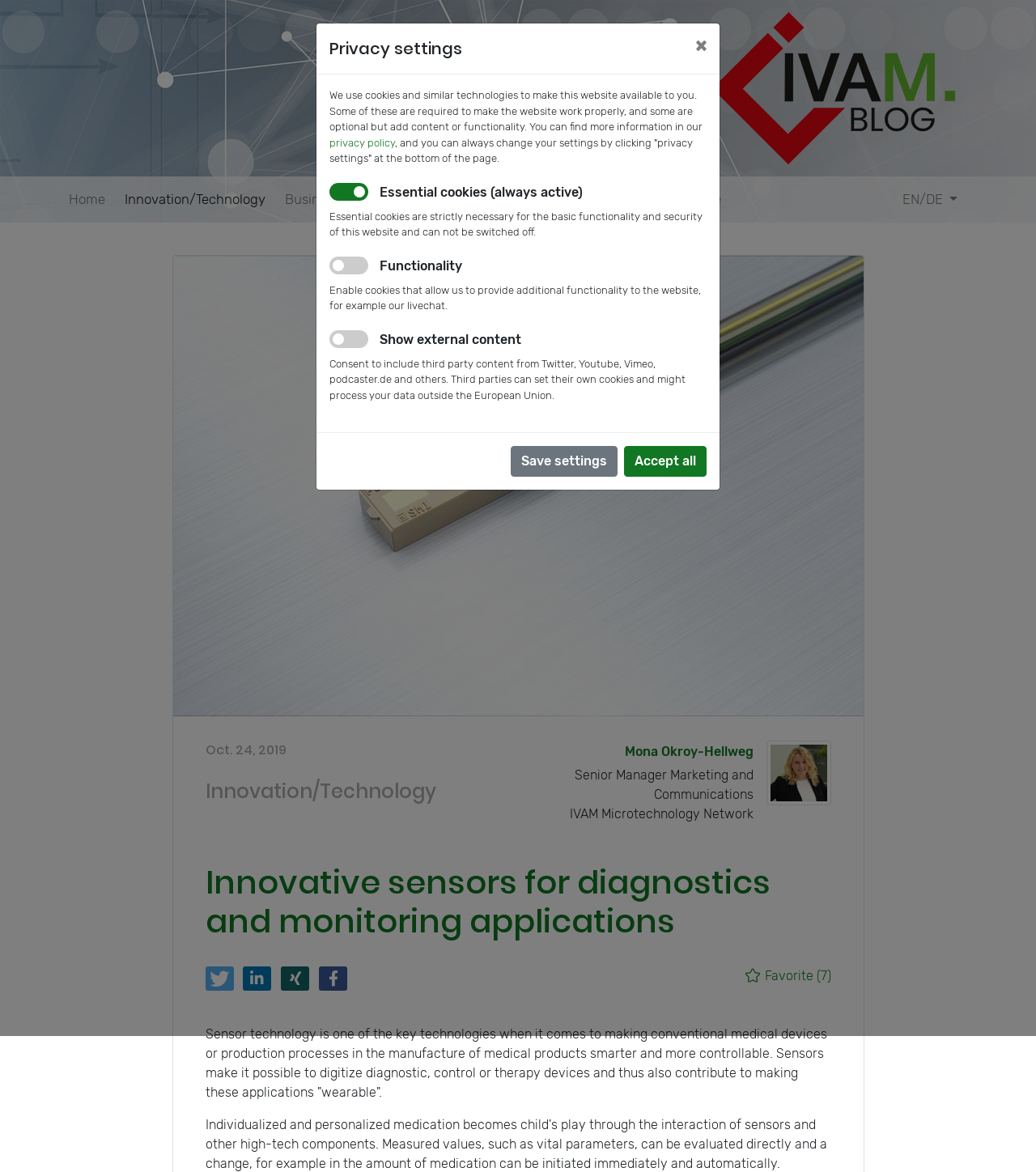Locate the bounding box coordinates of the element that should be clicked to execute the following instruction: "View the contents of the book".

None